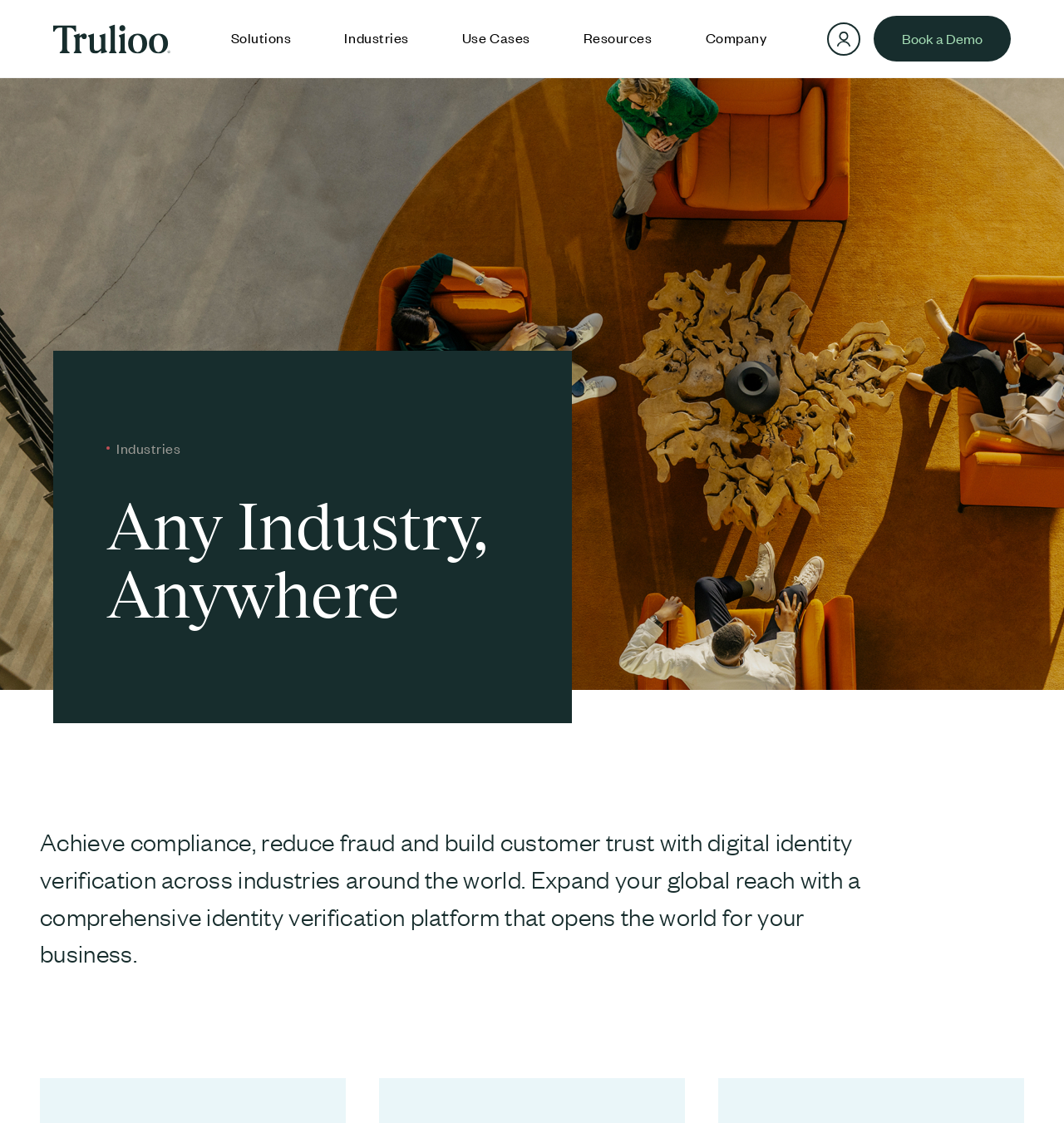Specify the bounding box coordinates of the area that needs to be clicked to achieve the following instruction: "Click the Trulioo logo".

[0.05, 0.021, 0.16, 0.048]